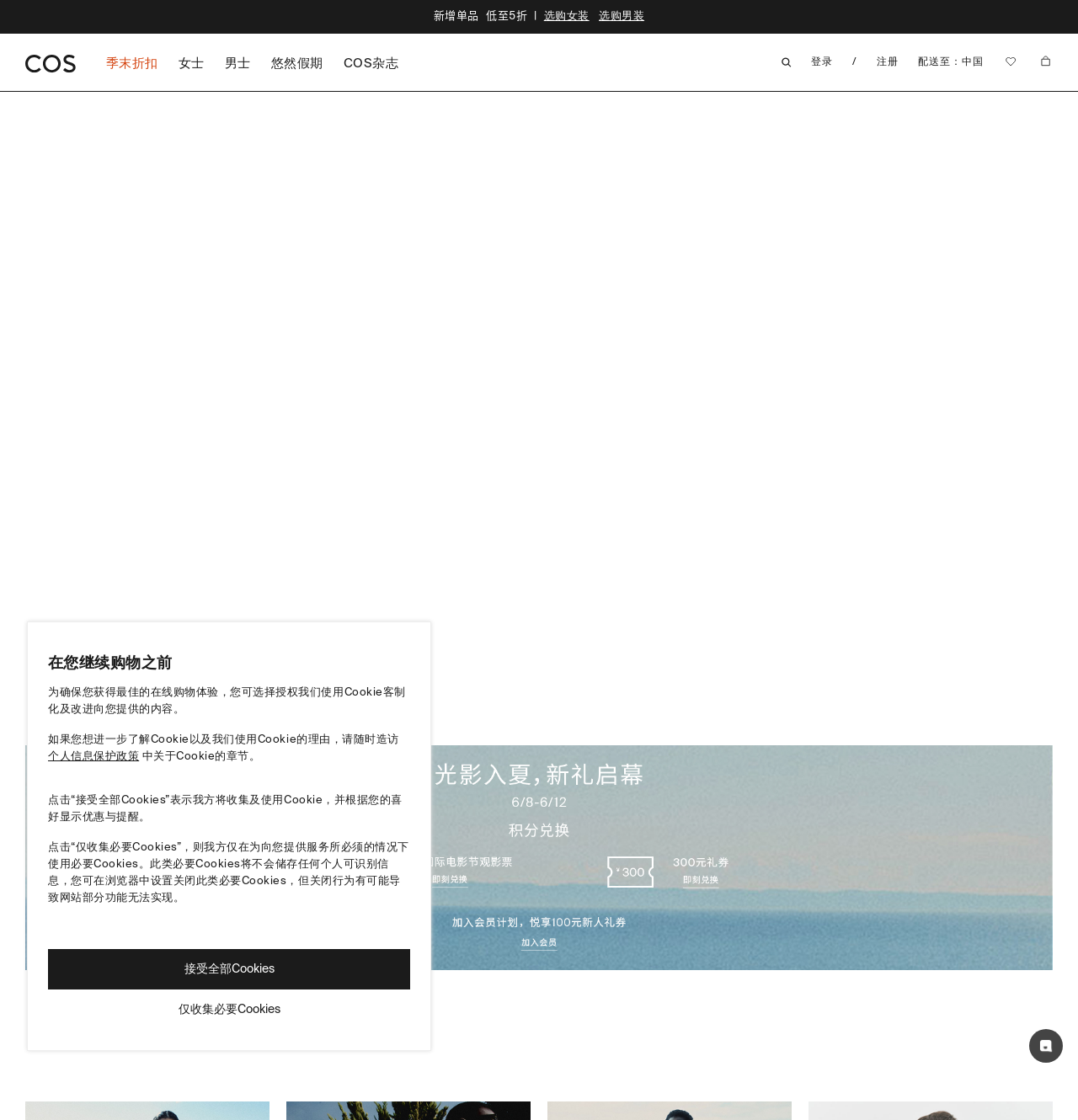How many main categories are there for women's products?
Use the image to give a comprehensive and detailed response to the question.

I counted the number of links related to women's products, such as '女士新品' and '女装', and found that there are two main categories.